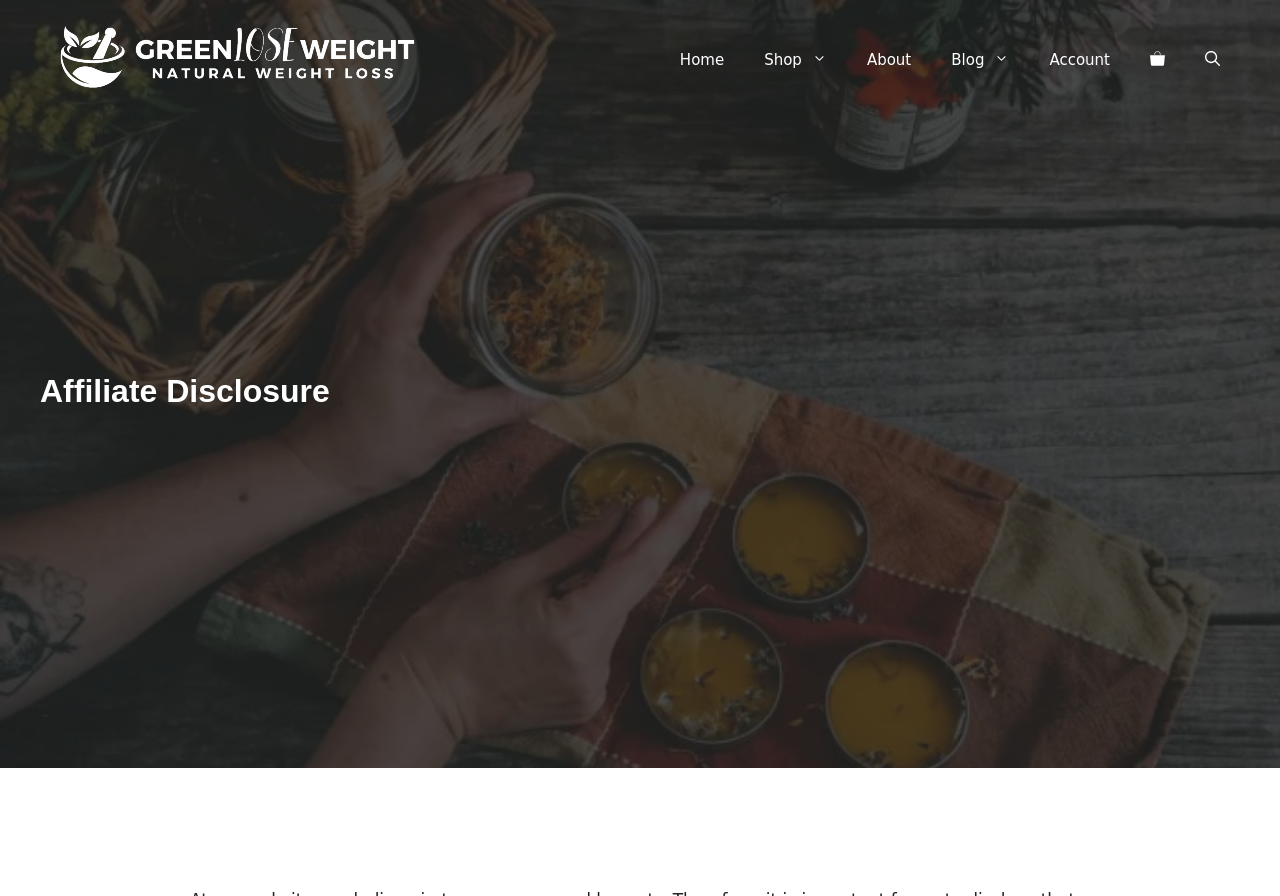What is the purpose of the button at the top right?
Look at the screenshot and respond with one word or a short phrase.

Open search